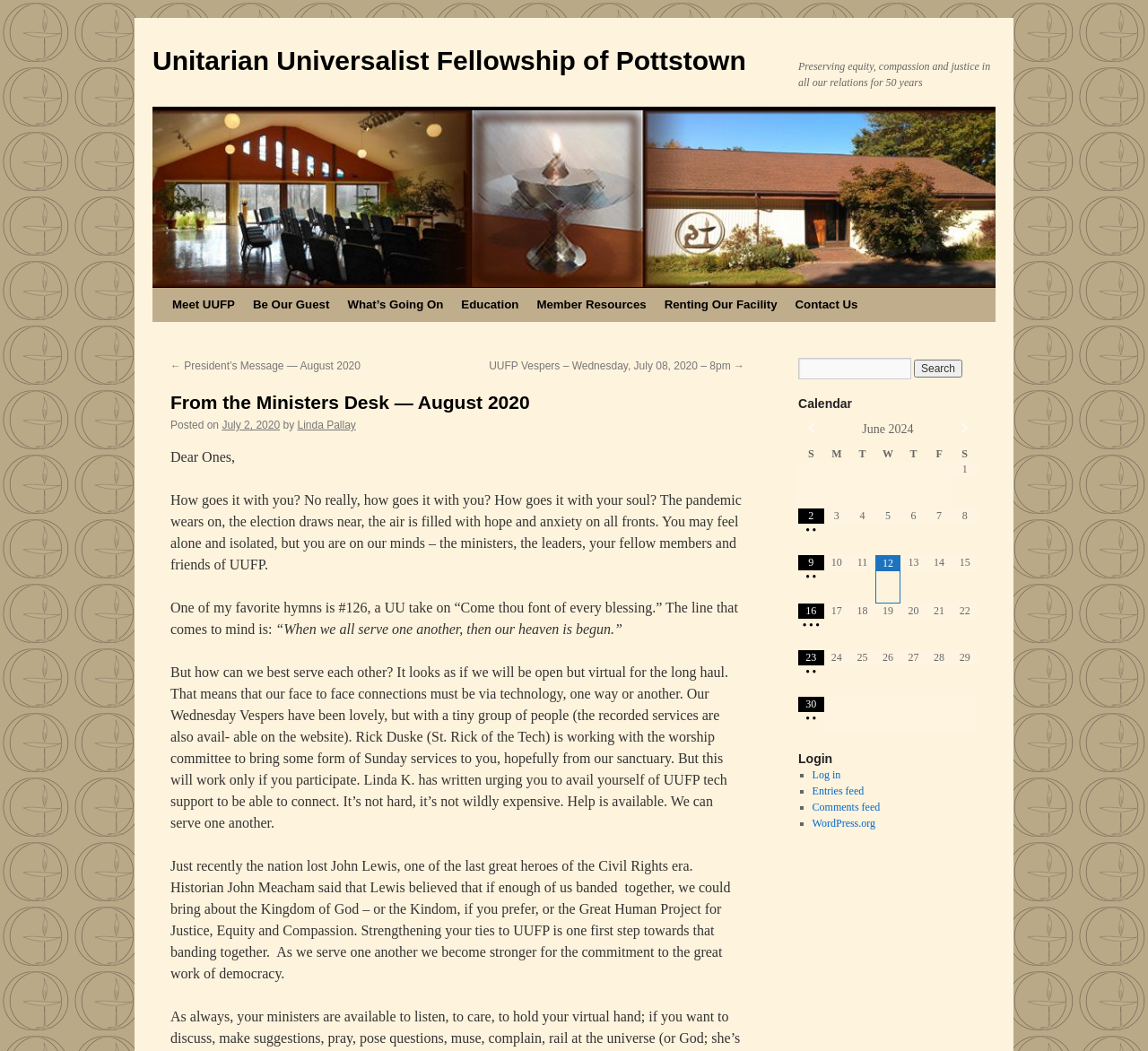What is the purpose of the calendar section?
Please provide a detailed and thorough answer to the question.

The calendar section is located in the bottom-right corner of the webpage, and its purpose is to display upcoming events and dates, allowing users to plan and stay informed about the fellowship's activities.